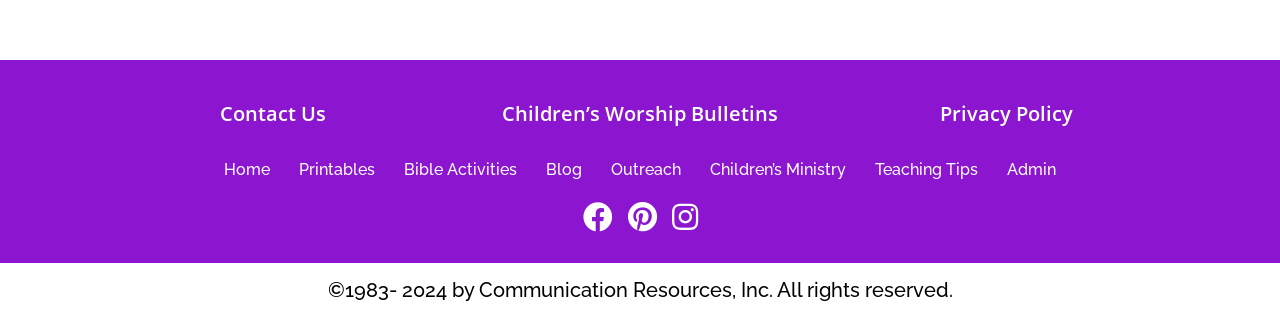Determine the bounding box coordinates of the target area to click to execute the following instruction: "go to Contact Us page."

[0.172, 0.312, 0.255, 0.396]